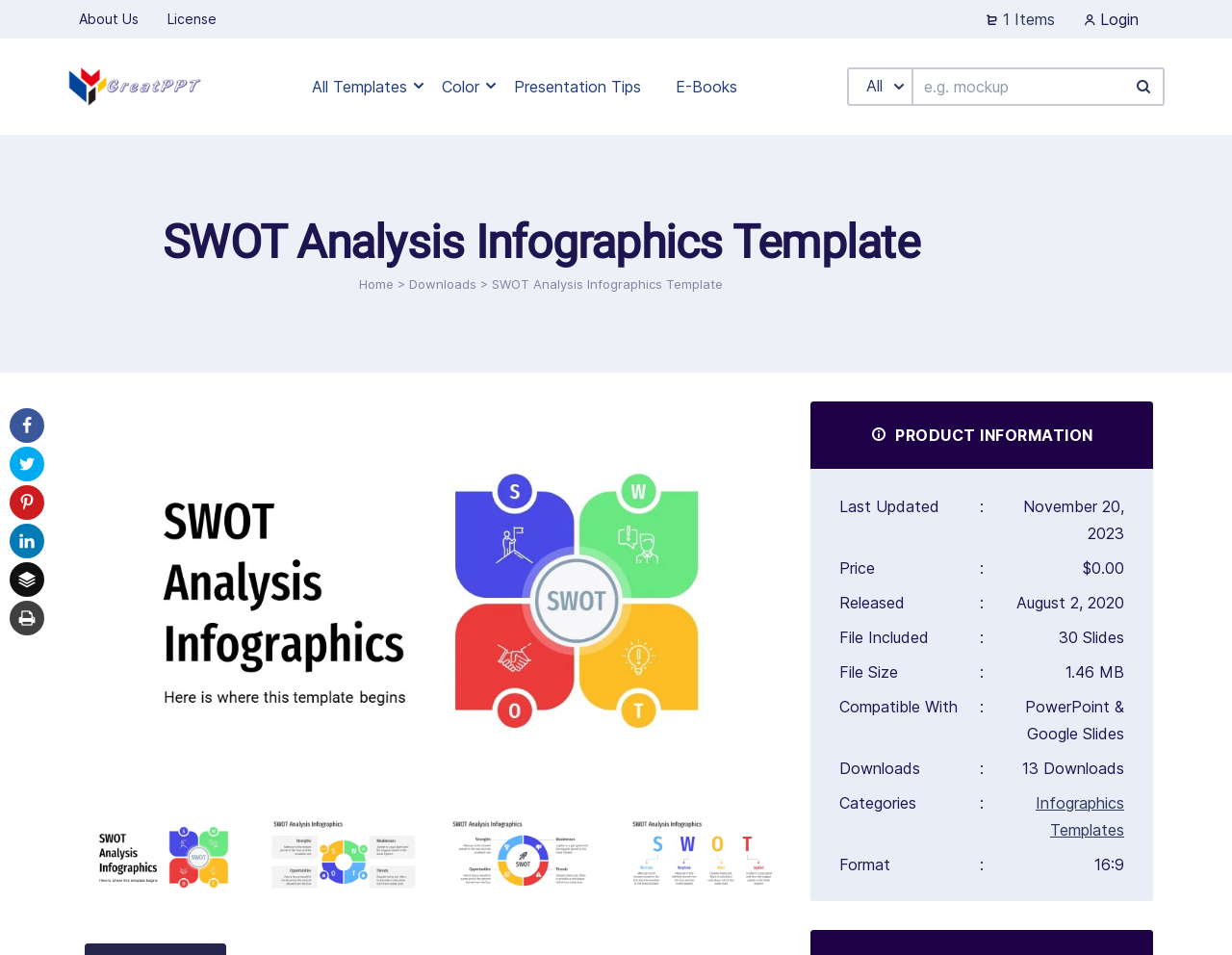Create a detailed narrative of the webpage’s visual and textual elements.

This webpage is about a free SWOT analysis infographics template for PowerPoint. At the top, there are several links, including "About Us", "License", and "Login", as well as a shopping cart icon with "1 Items" and a dropdown menu with options like "All Templates", "Color", and "Presentation Tips". 

Below the top navigation, there is a search bar with a placeholder text "e.g. mockup" and a heading that reads "SWOT Analysis Infographics Template". Underneath, there are links to "Home" and "Downloads", as well as a series of alphabet links from "a" to "z". 

On the left side, there is a large image of the SWOT analysis infographics template, with navigation buttons "Previous slide" and "Next slide" above and below it. Above the image, there is a button with a share icon and a dropdown menu.

On the right side, there is a section titled "PRODUCT INFORMATION" with details about the product, including the last updated date, price, release date, file size, compatibility, and number of downloads. There are also links to categories like "Infographics Templates" and information about the format of the template.

At the bottom of the page, there are several images of different SWOT analysis infographics templates, arranged in a horizontal row.